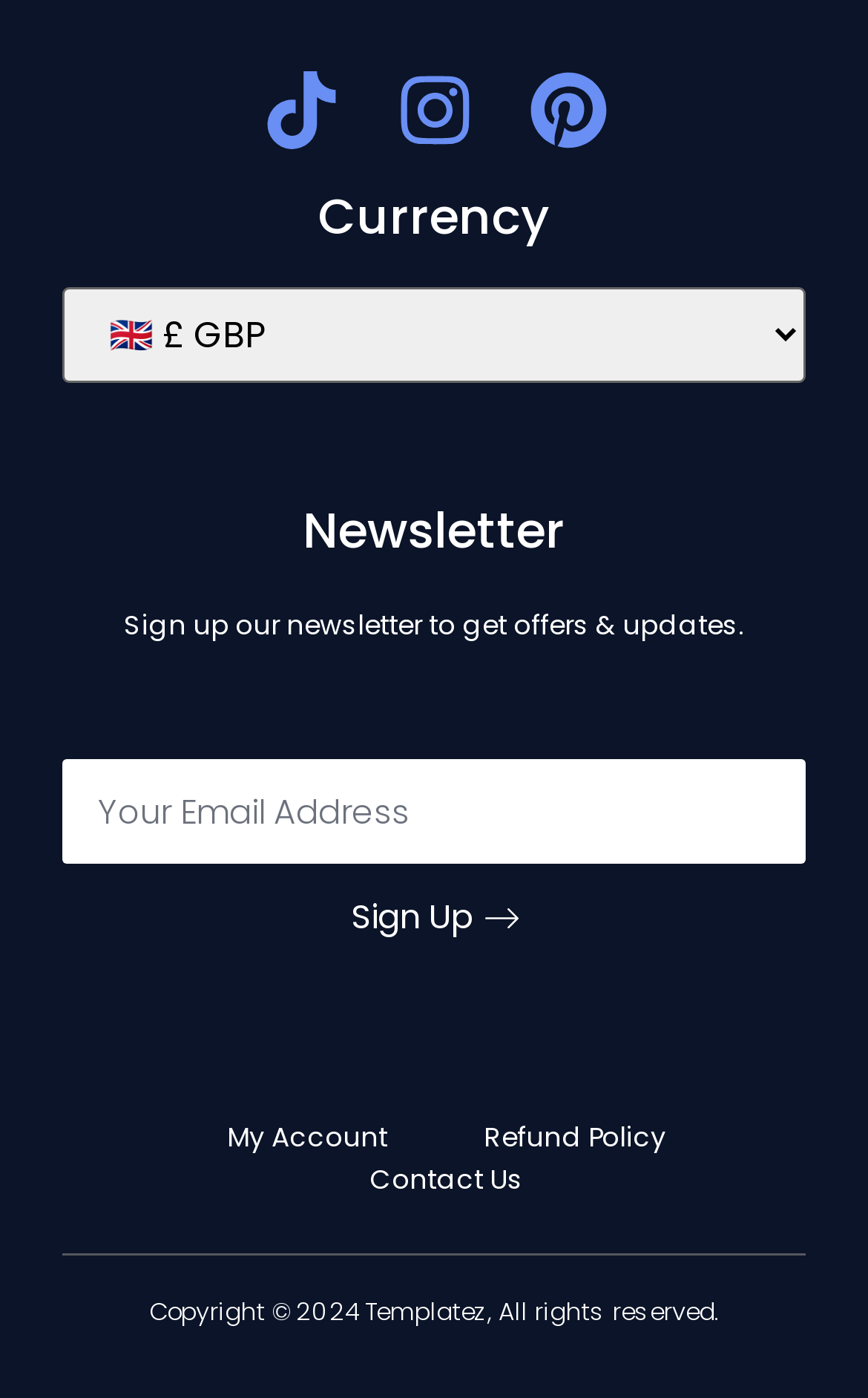What is the copyright year?
From the details in the image, answer the question comprehensively.

I found the copyright information at the bottom of the webpage, which states 'Copyright © 2024 Templatez, All rights reserved.', so the copyright year is 2024.